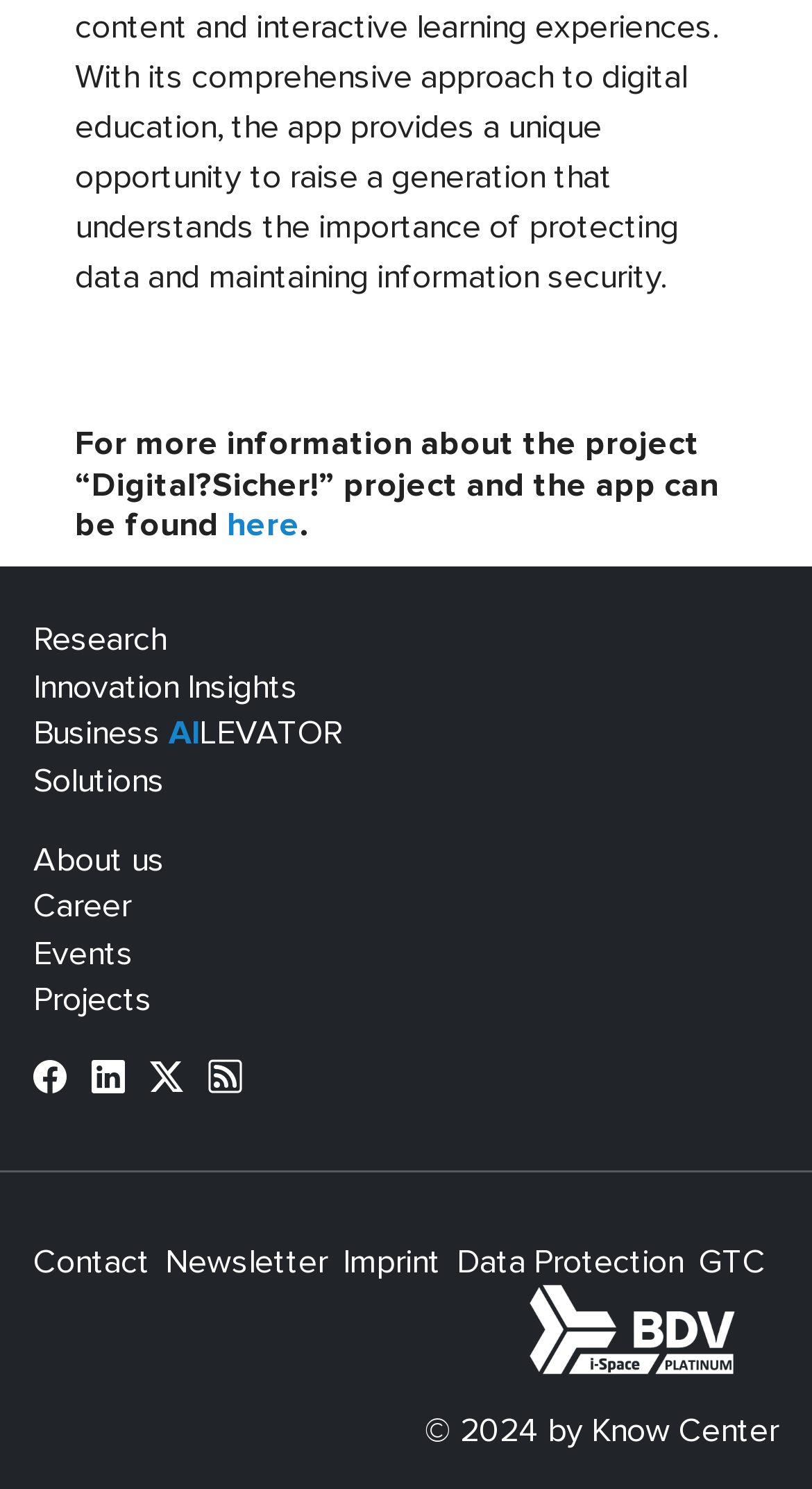Please respond to the question with a concise word or phrase:
How many social media links are there?

4